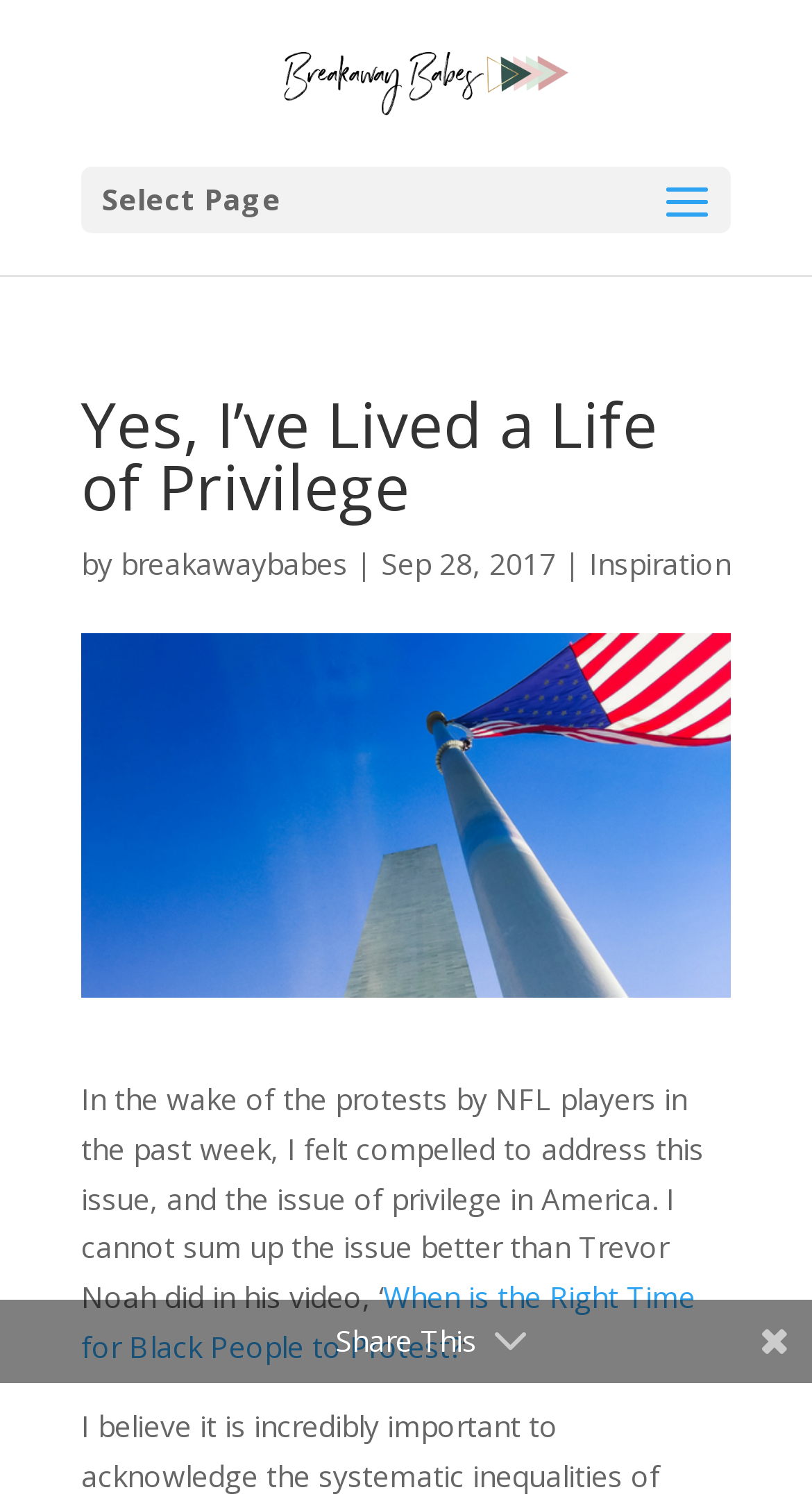For the following element description, predict the bounding box coordinates in the format (top-left x, top-left y, bottom-right x, bottom-right y). All values should be floating point numbers between 0 and 1. Description: alt="Breakaway Babes"

[0.3, 0.04, 0.7, 0.066]